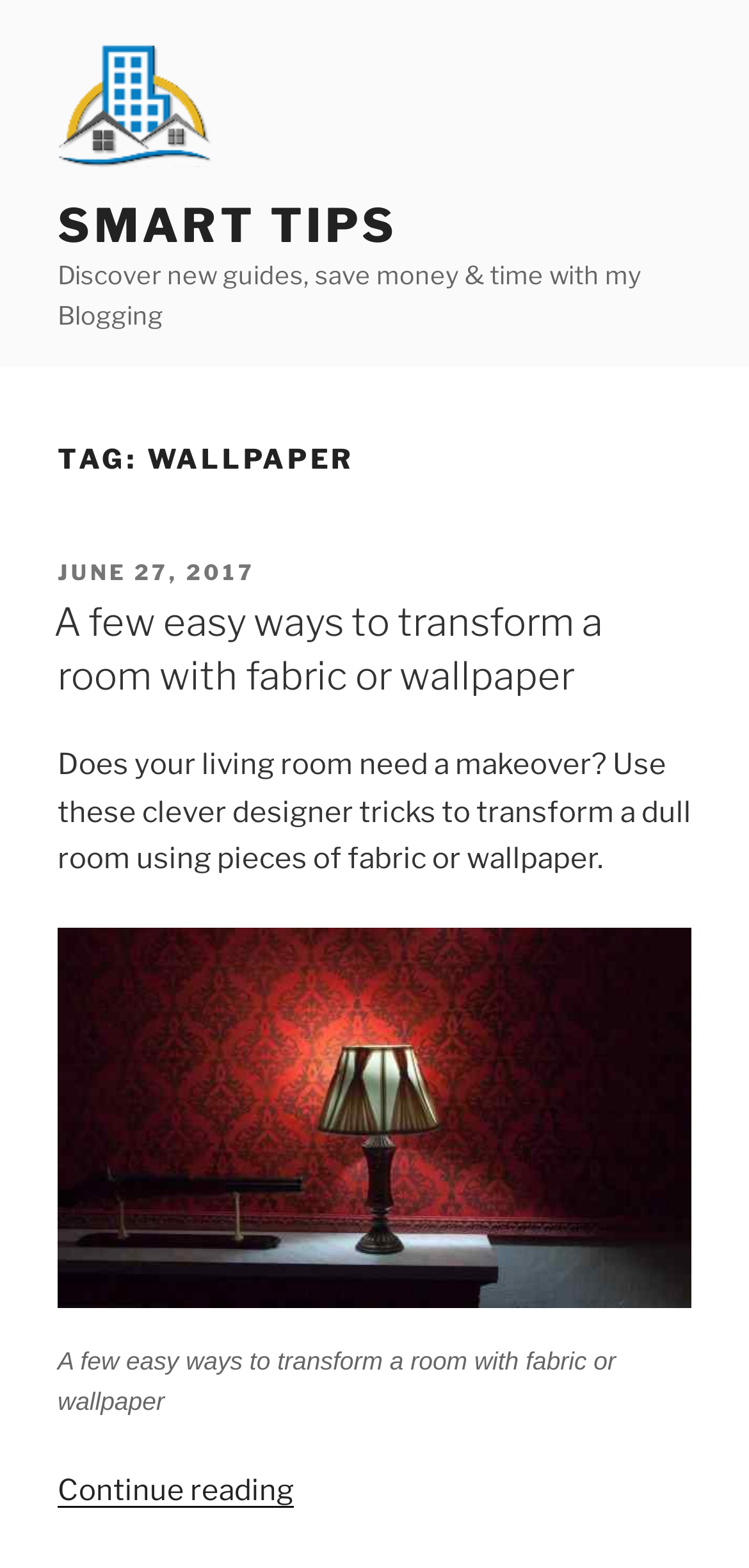Provide a one-word or short-phrase response to the question:
When was the blog post published?

JUNE 27, 2017